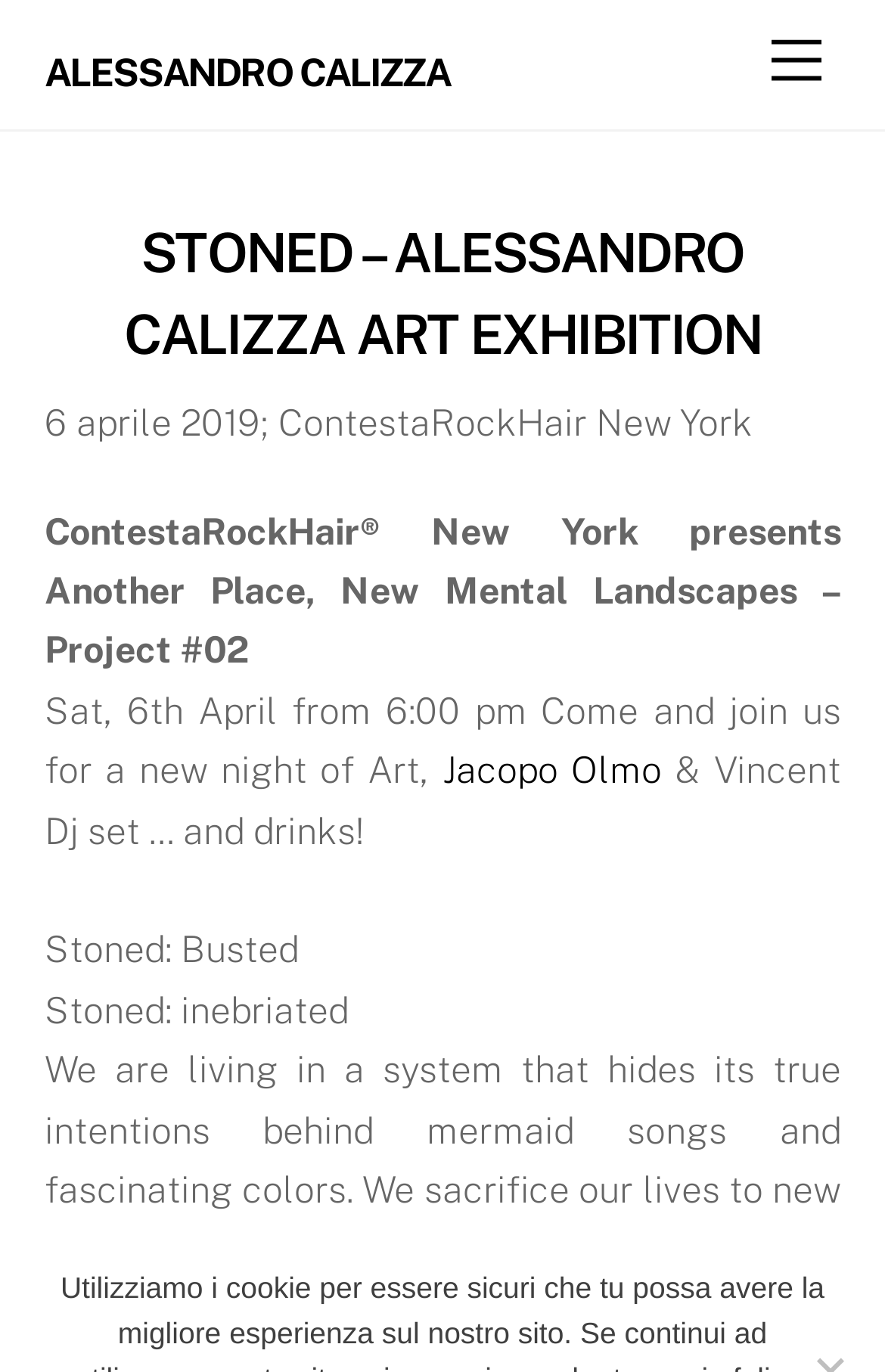Provide a comprehensive description of the webpage.

The webpage appears to be an event page for an art exhibition by Alessandro Calizza. At the top right corner, there is a "Menu" link. On the top left, there is a link to the artist's name, "ALESSANDRO CALIZZA", which is followed by a heading that reads "STONED – ALESSANDRO CALIZZA ART EXHIBITION". Below the heading, there is a link with the same text.

The main content of the page is divided into several sections. The first section displays the date "6 aprile 2019" and the title "ContestaRockHair New York" in a smaller font size. Below this, there is a paragraph that describes the event, "ContestaRockHair® New York presents Another Place, New Mental Landscapes – Project #02". The event details, including the date and time, are mentioned in the next line, "Sat, 6th April from 6:00 pm Come and join us for a new night of Art,". 

To the right of the event details, there is a link to "Jacopo Olmo". The event description continues below, mentioning "Vincent Dj set … and drinks!". Further down, there are two lines of text, "Stoned: Busted" and "Stoned: inebriated", which seem to be related to the art exhibition's theme.